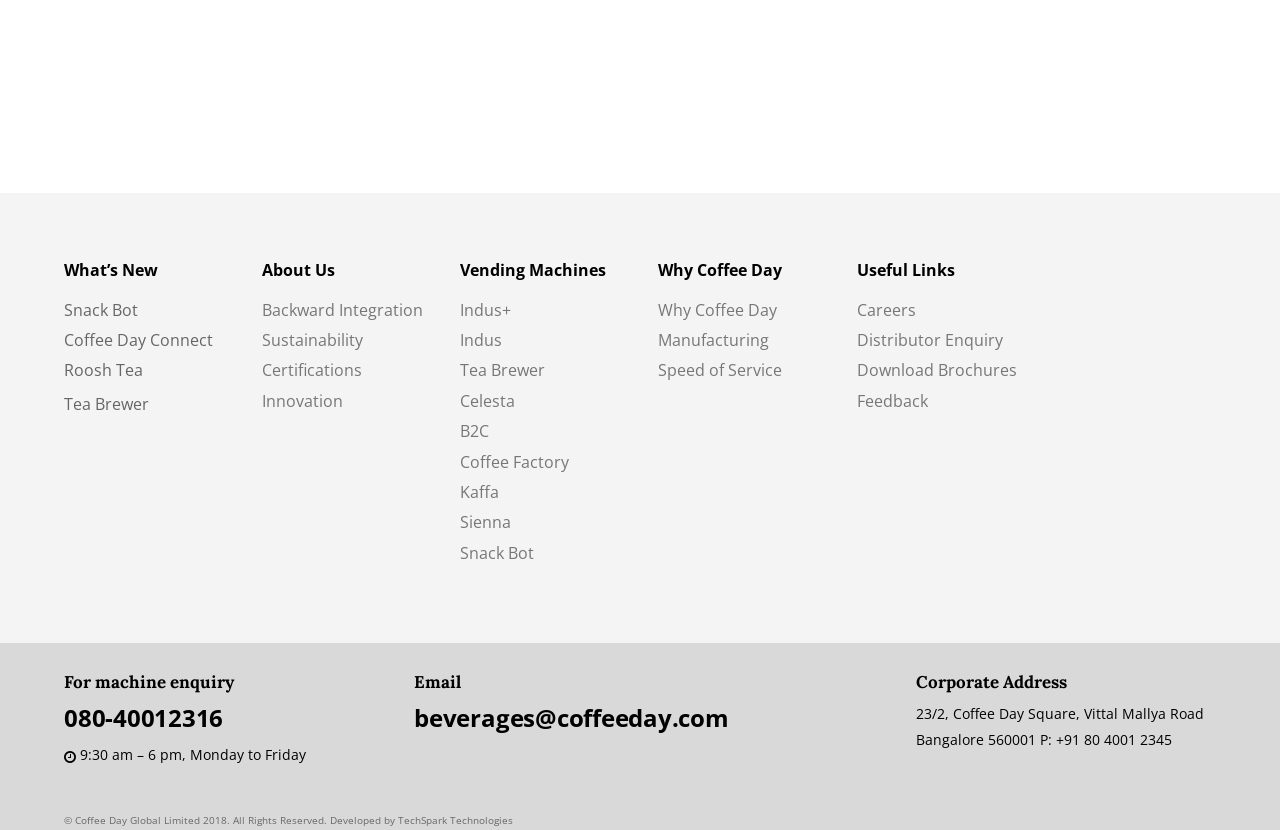Identify the bounding box coordinates of the section that should be clicked to achieve the task described: "Check Criminal Records & Warrants".

None